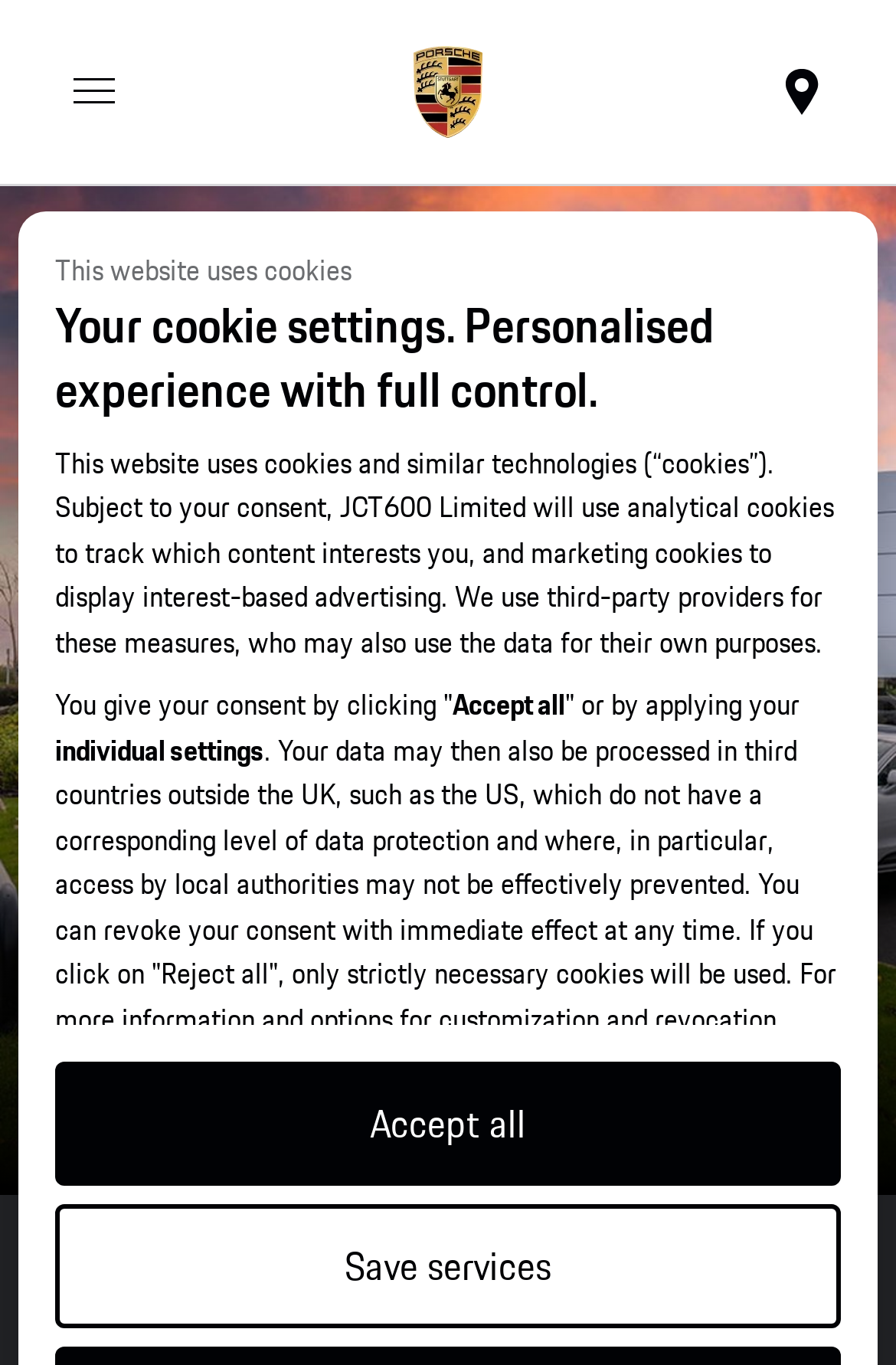How can users customize their cookie settings?
Can you give a detailed and elaborate answer to the question?

Users can customize their cookie settings by applying individual settings, which allows them to choose which types of cookies they want to accept or reject.